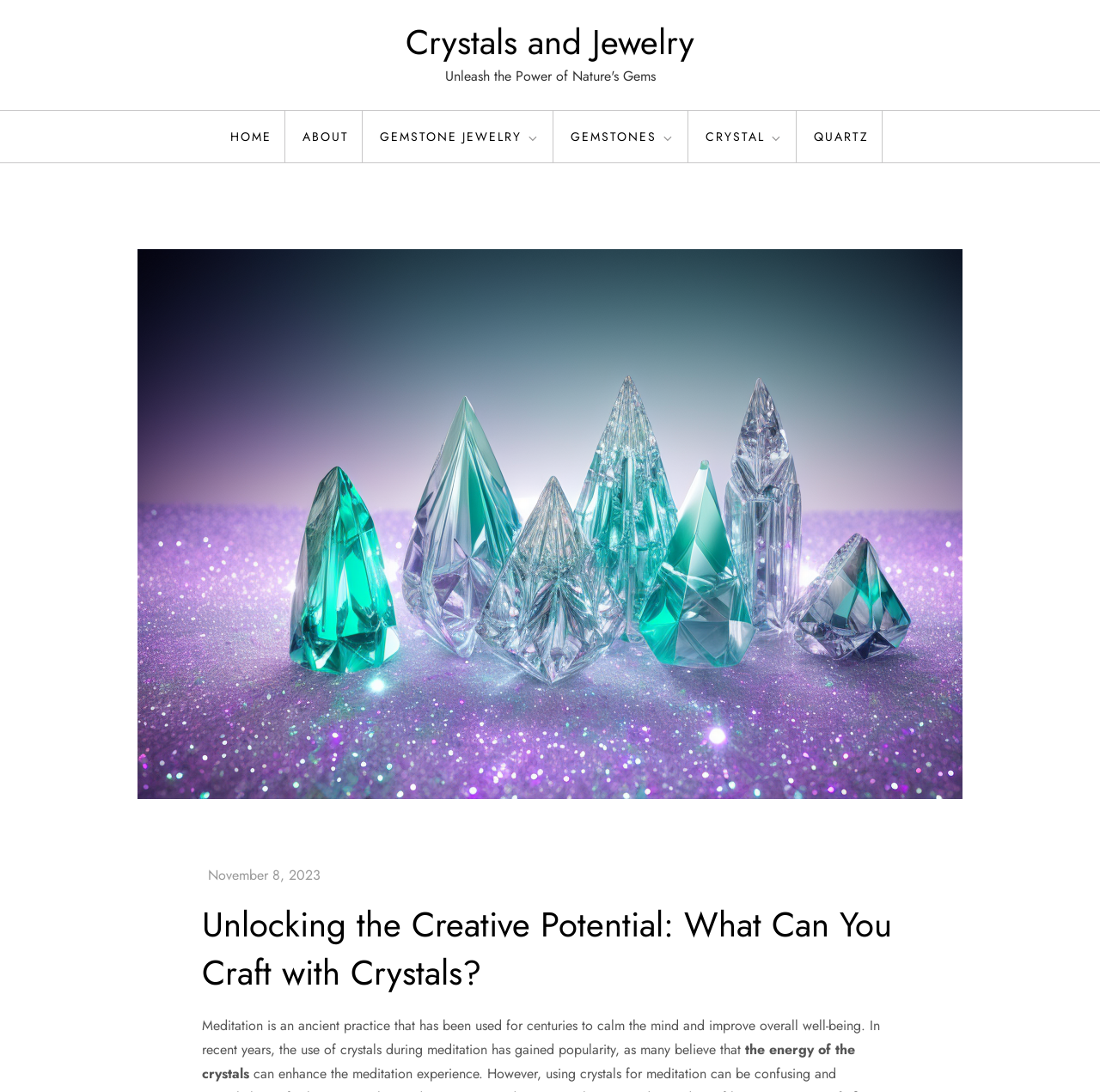Extract the top-level heading from the webpage and provide its text.

Unlocking the Creative Potential: What Can You Craft with Crystals?